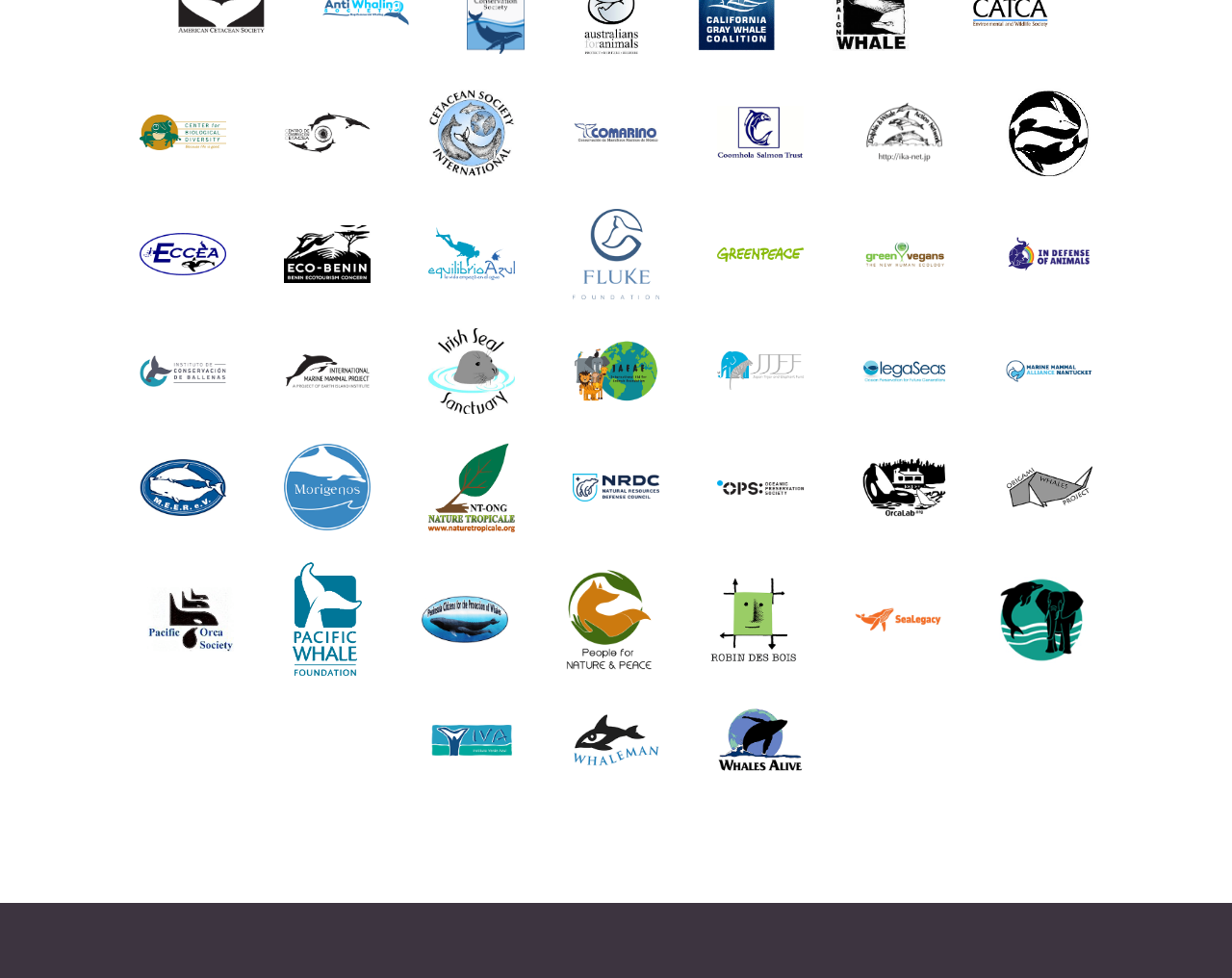How many organizations are listed on this webpage?
Use the screenshot to answer the question with a single word or phrase.

Over 60